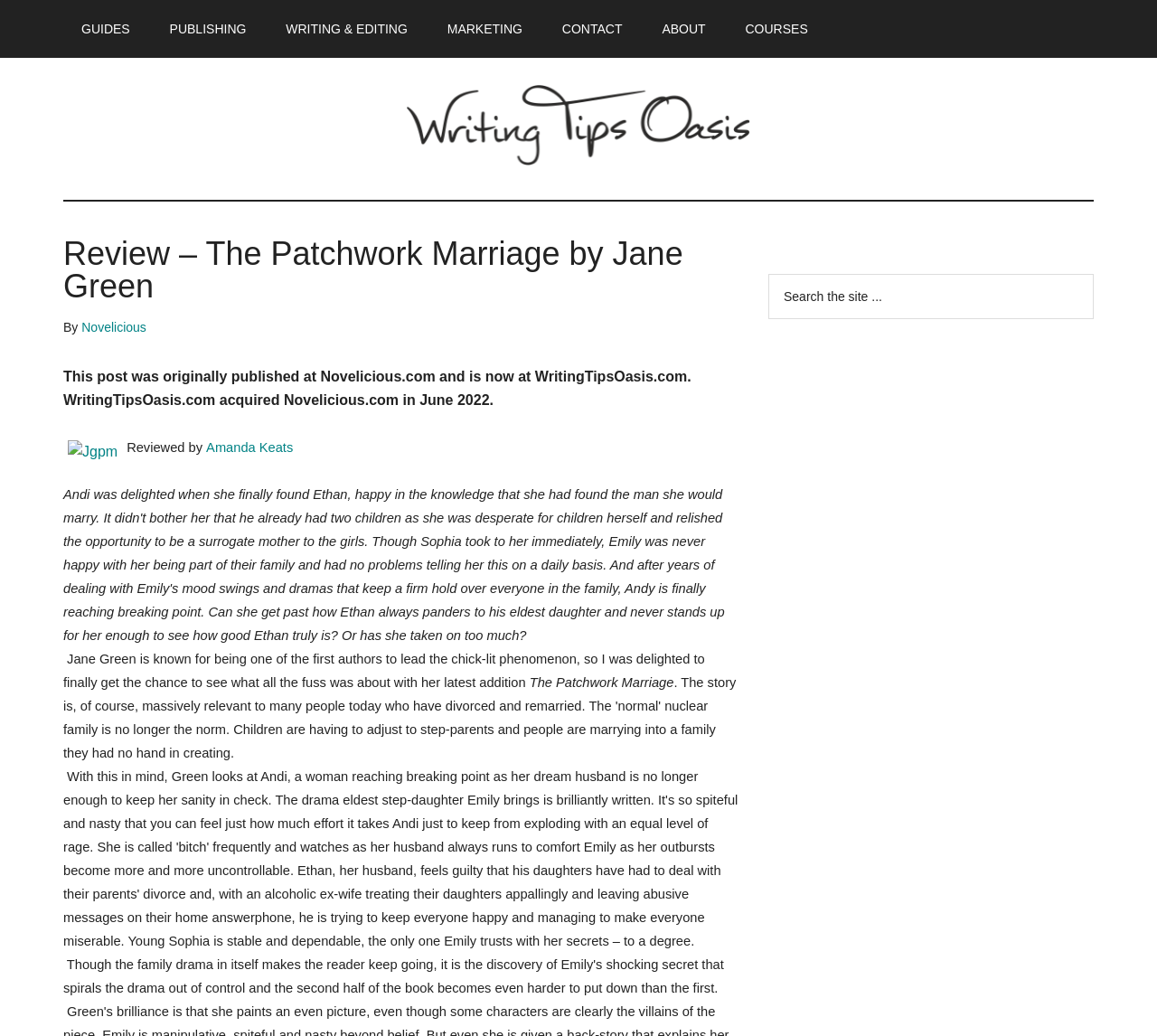Give a succinct answer to this question in a single word or phrase: 
What is the author of the book being reviewed?

Jane Green